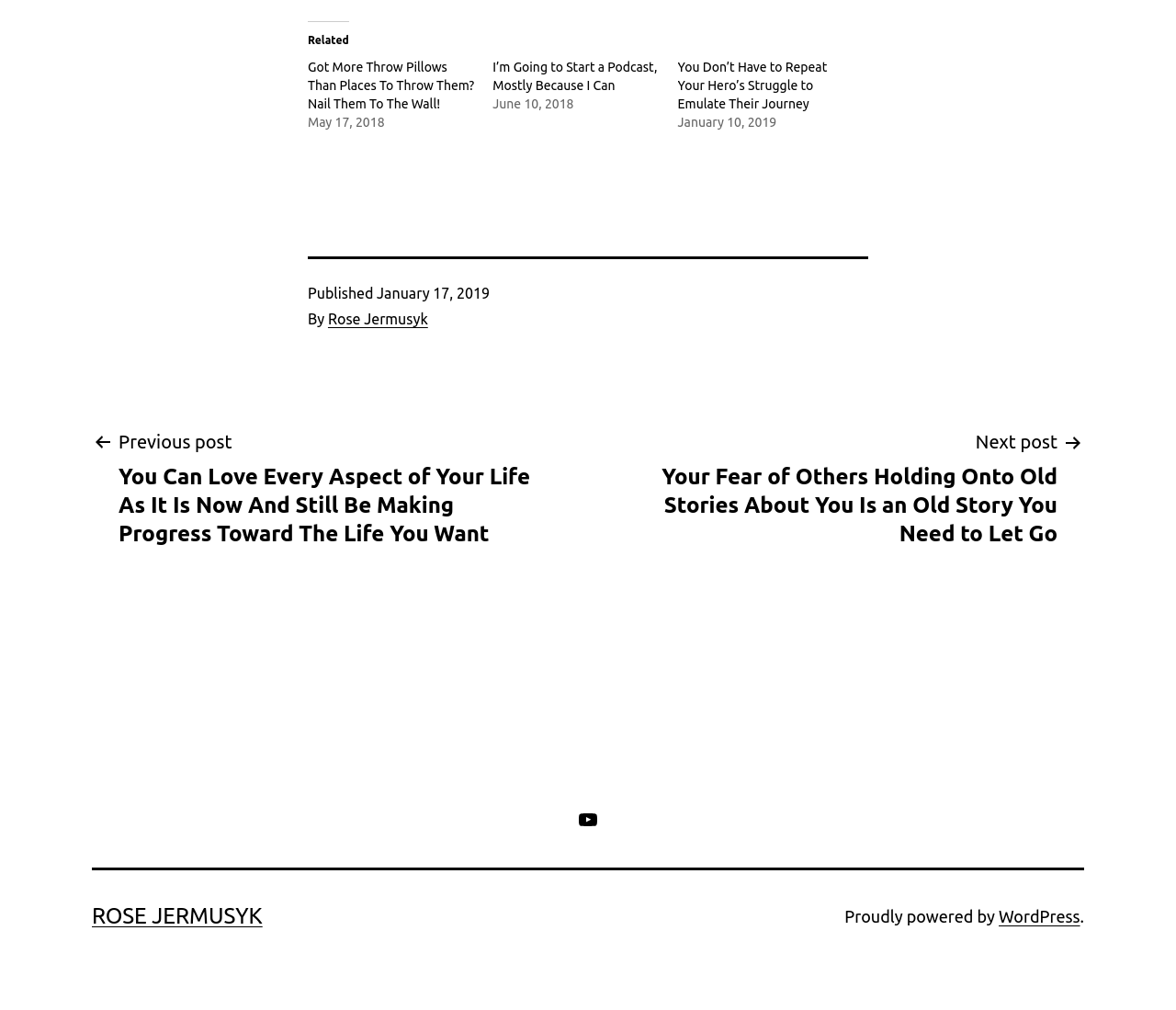What is the category of the post 'You Don’t Have to Repeat Your Hero’s Struggle to Emulate Their Journey'?
From the screenshot, provide a brief answer in one word or phrase.

Homemaking, Lifelong Learning, Lists & Other Tools